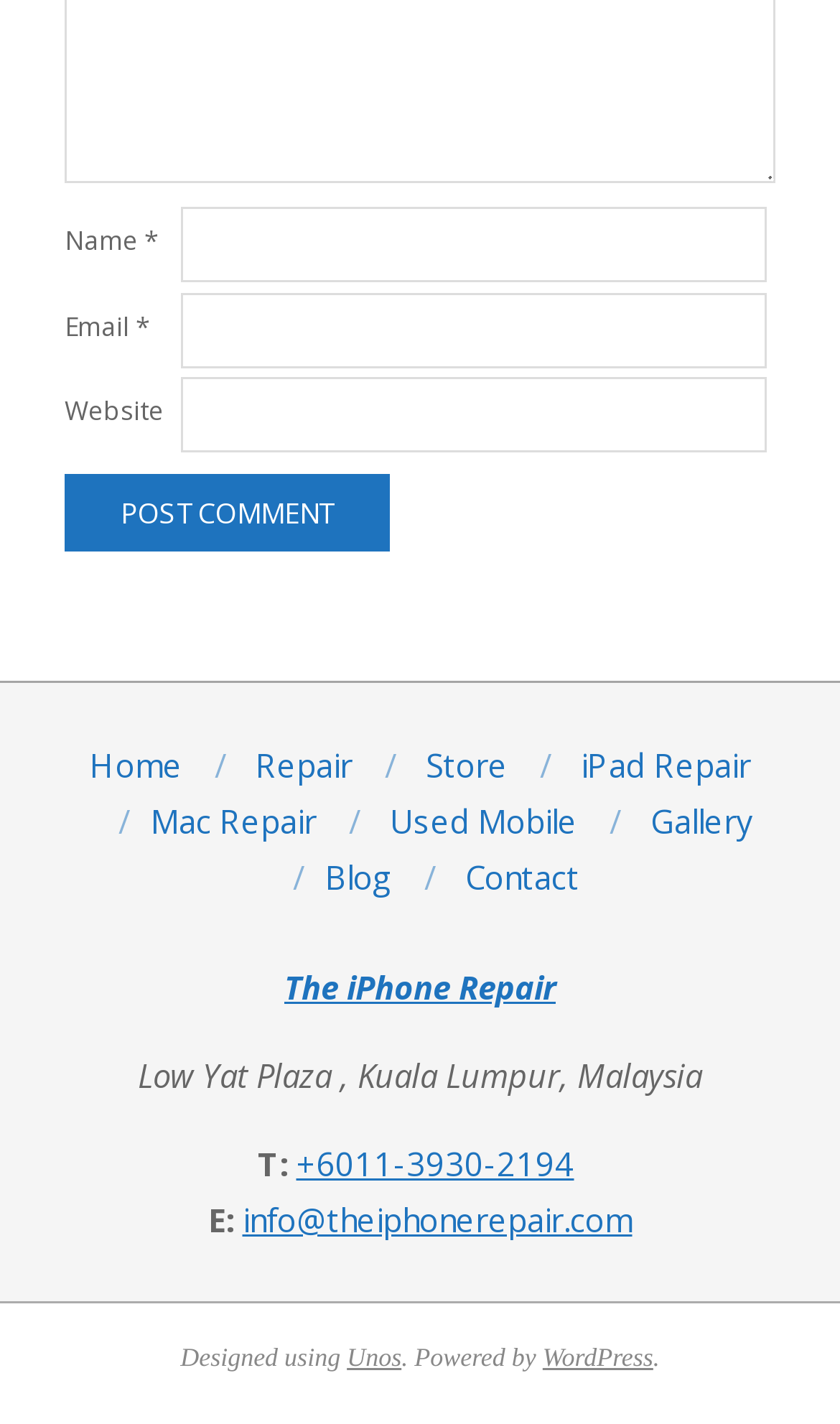What is the name of the content management system used by the webpage?
Respond with a short answer, either a single word or a phrase, based on the image.

WordPress